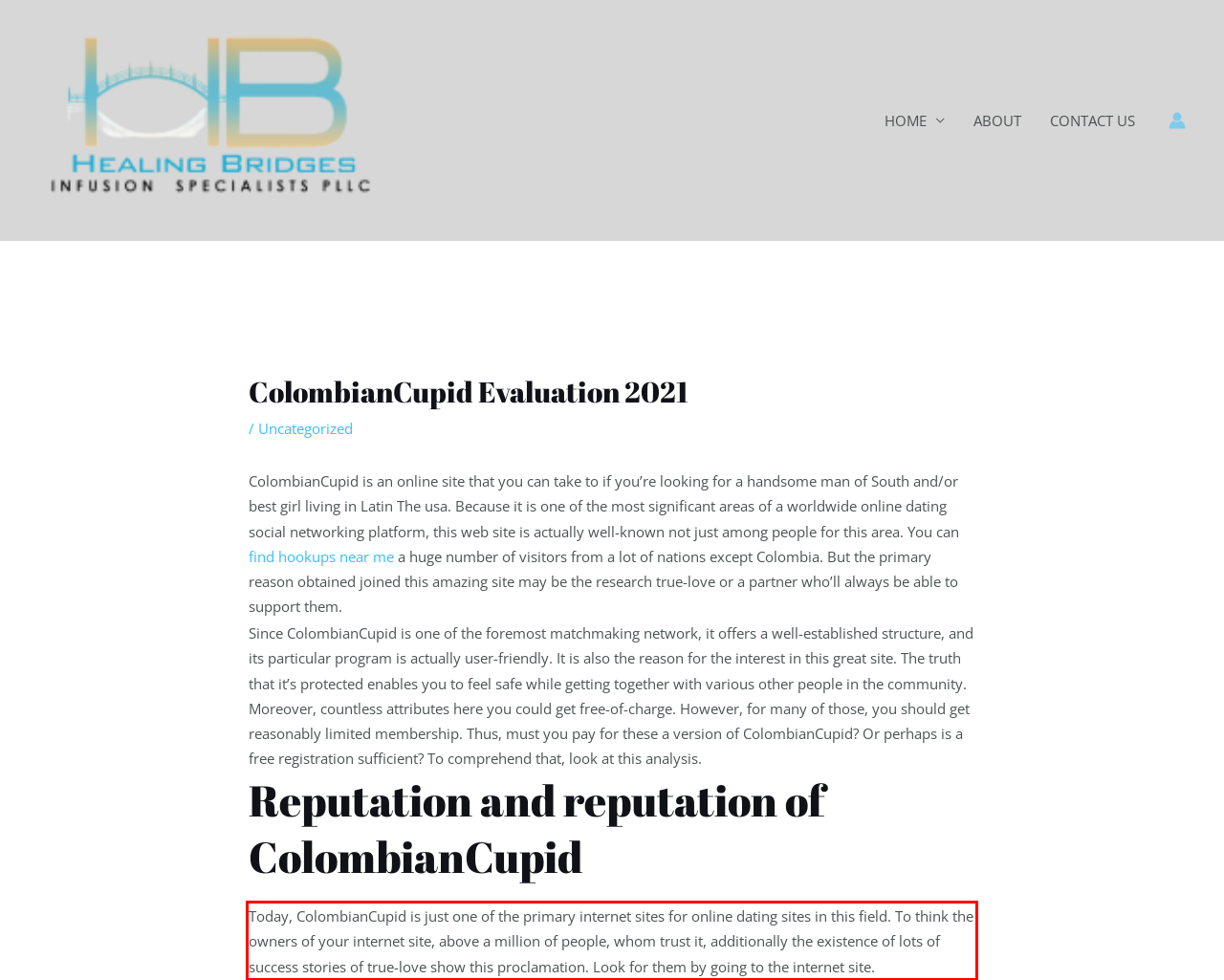There is a UI element on the webpage screenshot marked by a red bounding box. Extract and generate the text content from within this red box.

Today, ColombianCupid is just one of the primary internet sites for online dating sites in this field. To think the owners of your internet site, above a million of people, whom trust it, additionally the existence of lots of success stories of true-love show this proclamation. Look for them by going to the internet site.